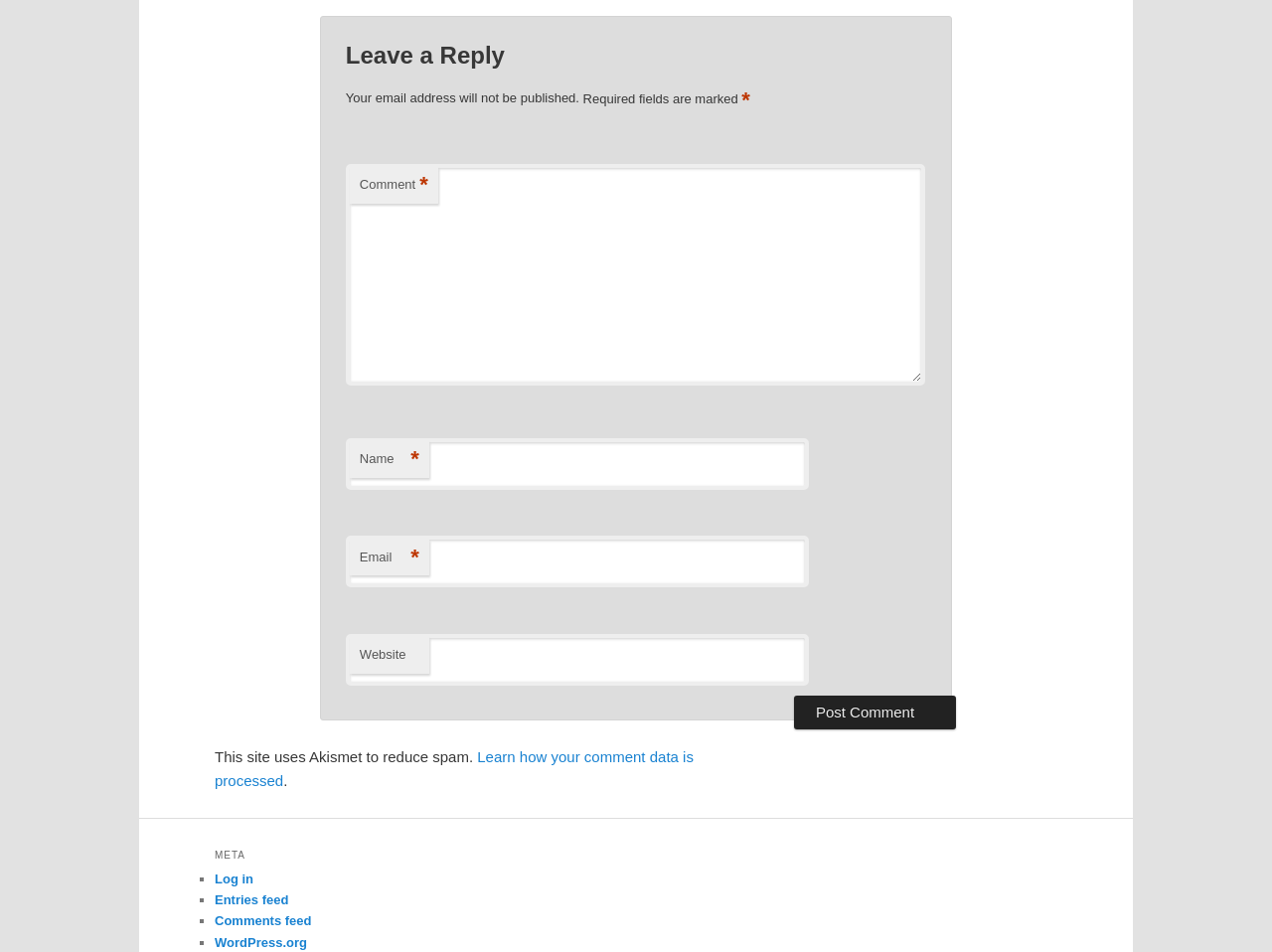Determine the bounding box coordinates for the clickable element required to fulfill the instruction: "Enter your name". Provide the coordinates as four float numbers between 0 and 1, i.e., [left, top, right, bottom].

[0.272, 0.46, 0.636, 0.514]